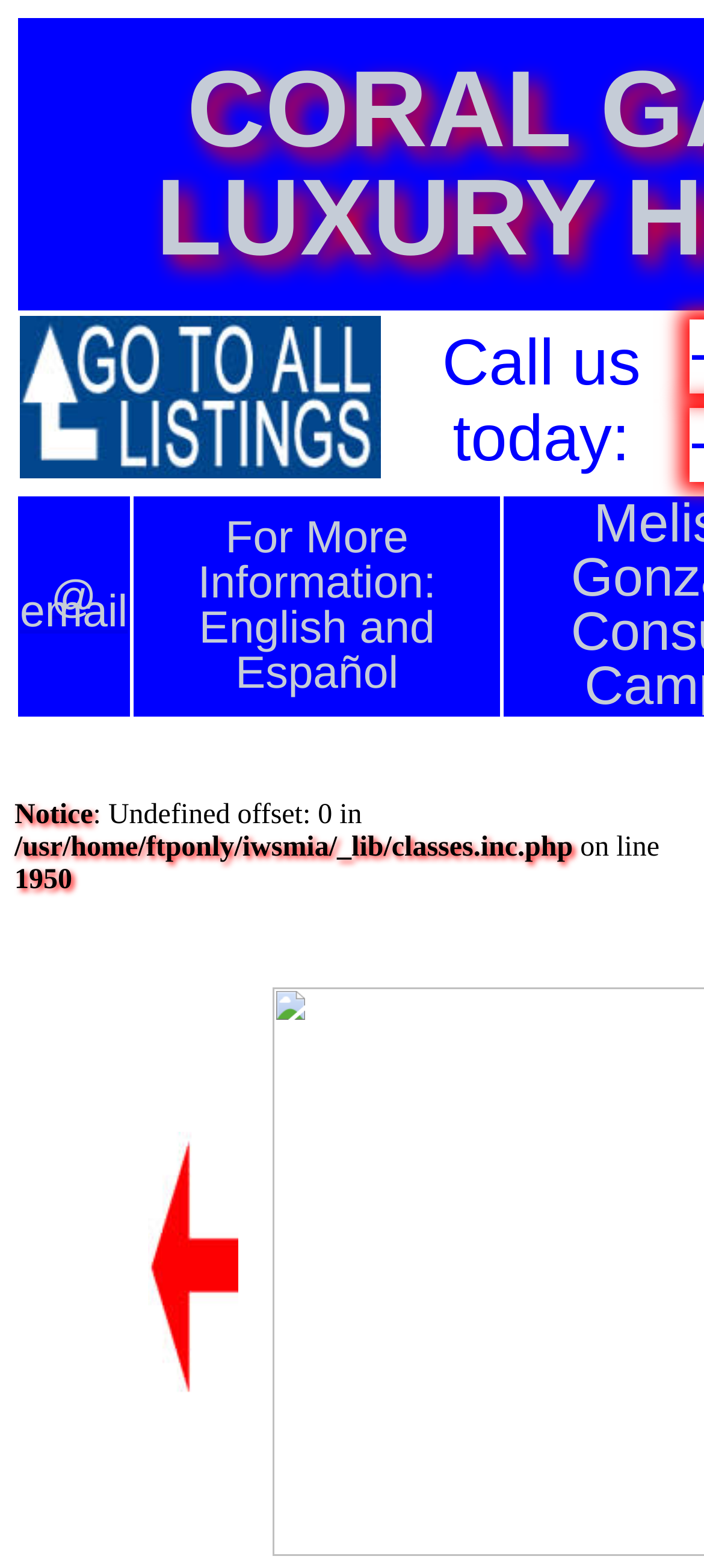What is the purpose of the email address provided?
Answer the question with a detailed and thorough explanation.

I found an email address '@ email' in the gridcell element, but there is no description or context provided about its purpose or what it is used for.